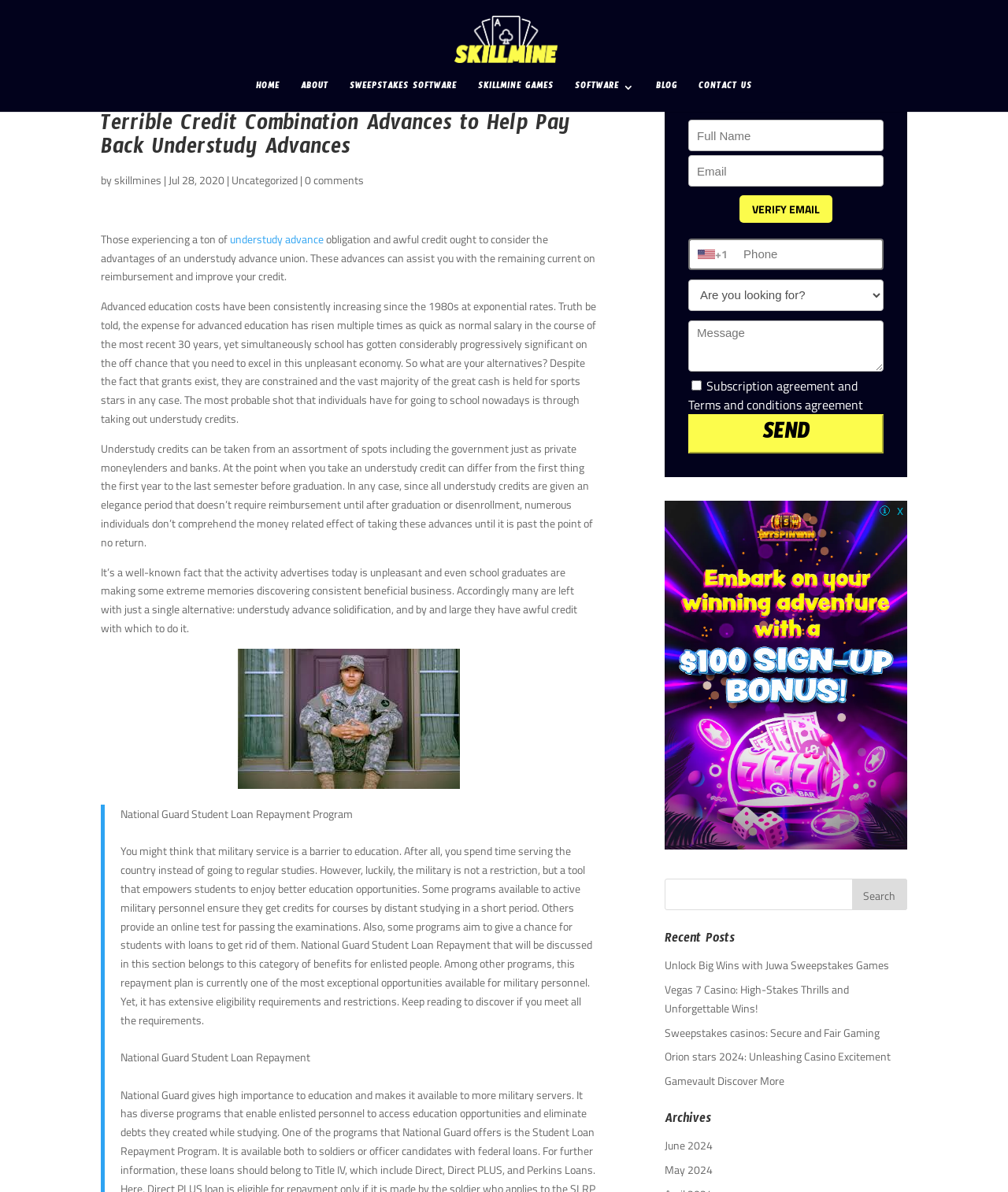Please predict the bounding box coordinates of the element's region where a click is necessary to complete the following instruction: "Enter your full name in the text field". The coordinates should be represented by four float numbers between 0 and 1, i.e., [left, top, right, bottom].

[0.683, 0.1, 0.877, 0.127]